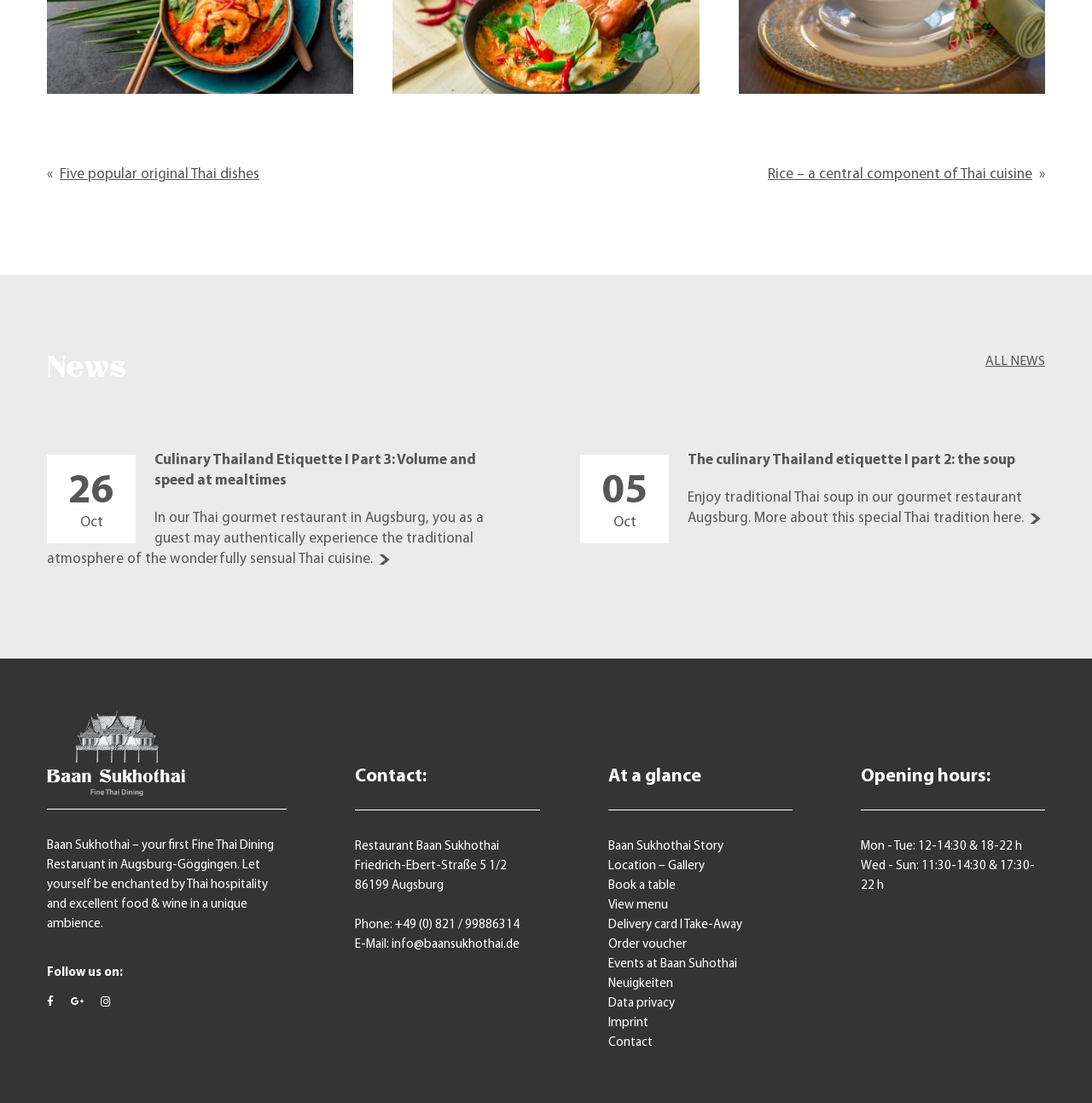How can I book a table at Baan Sukhothai Restaurant?
Make sure to answer the question with a detailed and comprehensive explanation.

I found the option to book a table by looking at the section labeled 'At a glance', where there are several links to different pages. One of the links is labeled 'Book a table', which suggests that clicking on it will allow me to book a table at the restaurant.